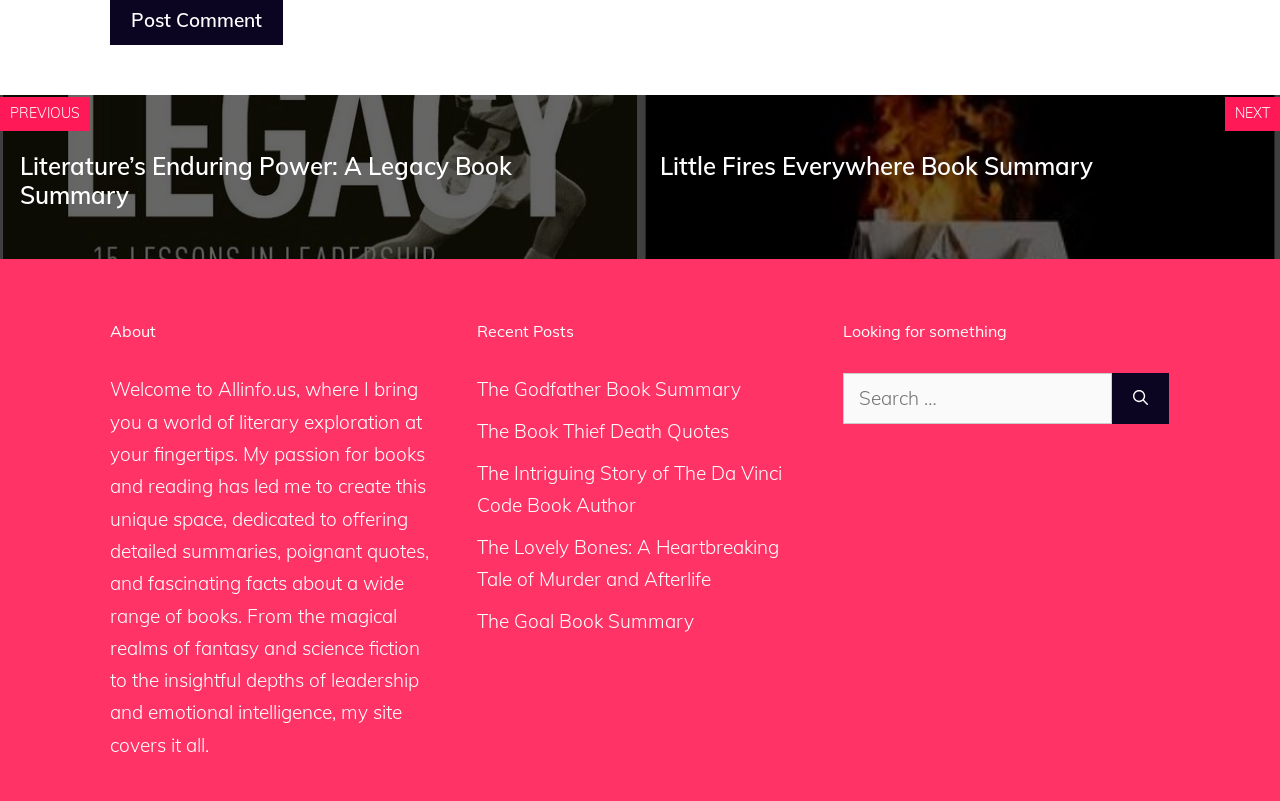Identify the bounding box coordinates of the part that should be clicked to carry out this instruction: "click search".

[0.869, 0.466, 0.914, 0.529]